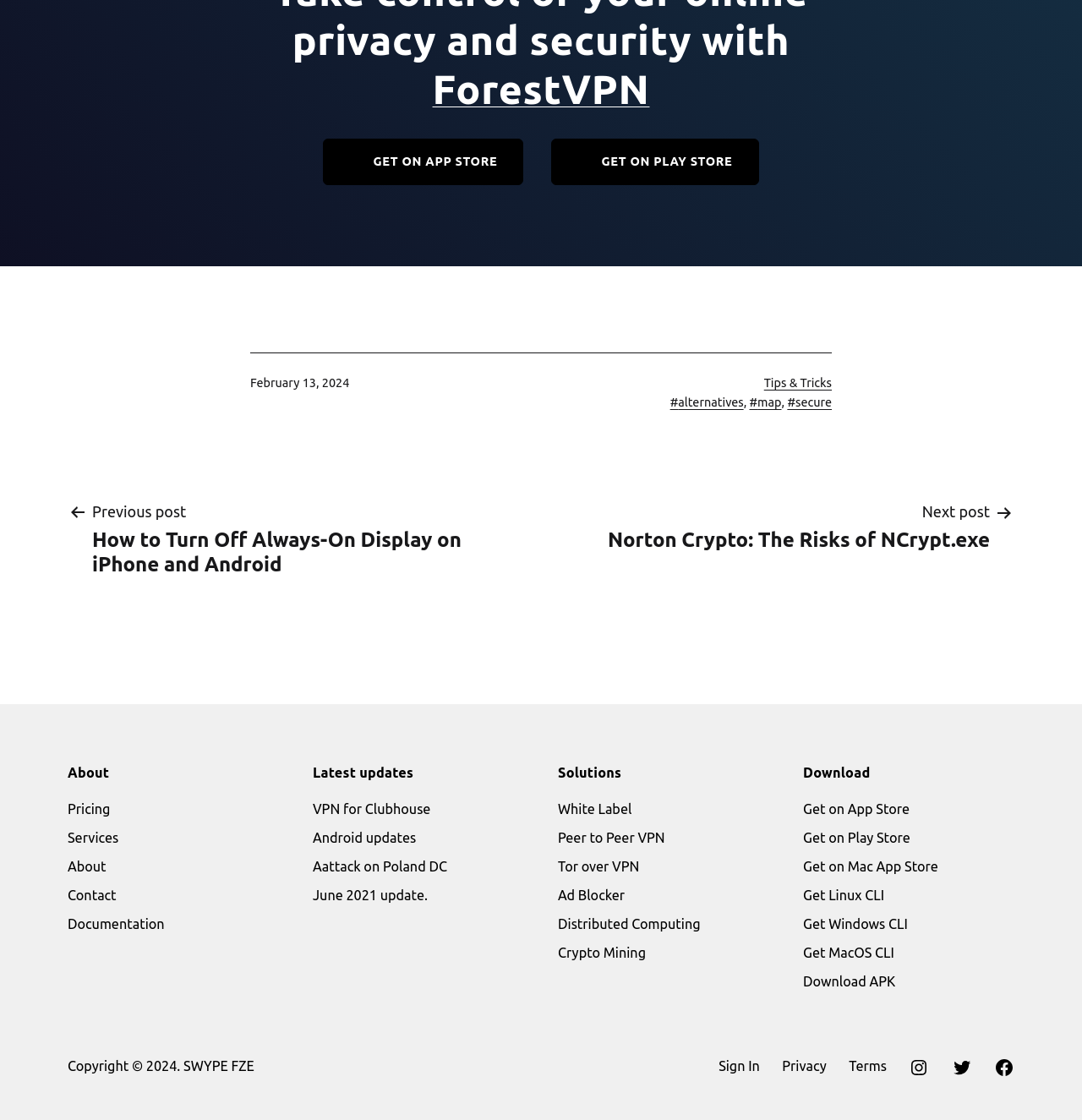Locate the bounding box coordinates of the clickable region to complete the following instruction: "Download the VPN on App Store."

[0.742, 0.716, 0.841, 0.729]